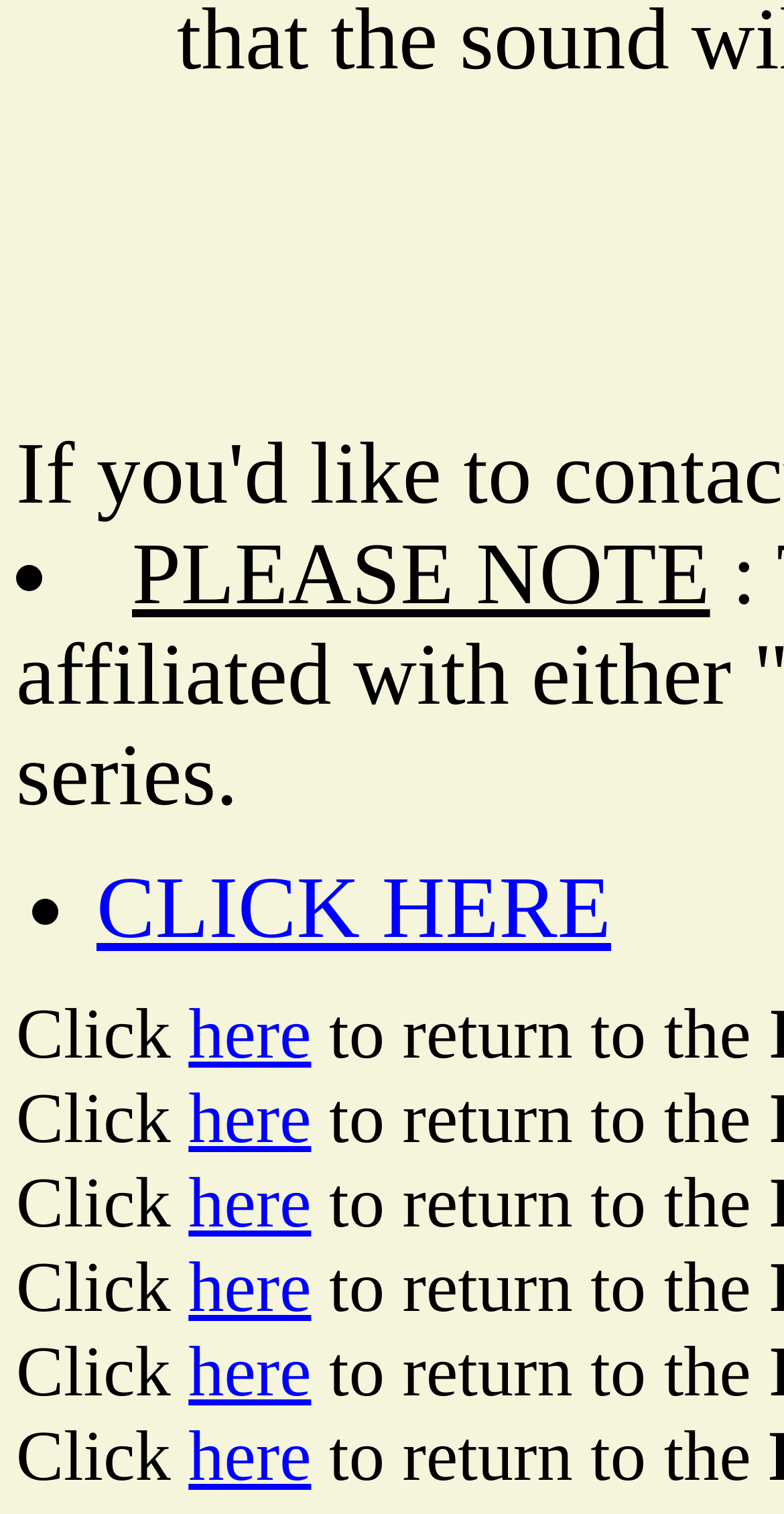Determine the bounding box for the UI element as described: "CLICK HERE". The coordinates should be represented as four float numbers between 0 and 1, formatted as [left, top, right, bottom].

[0.123, 0.569, 0.779, 0.633]